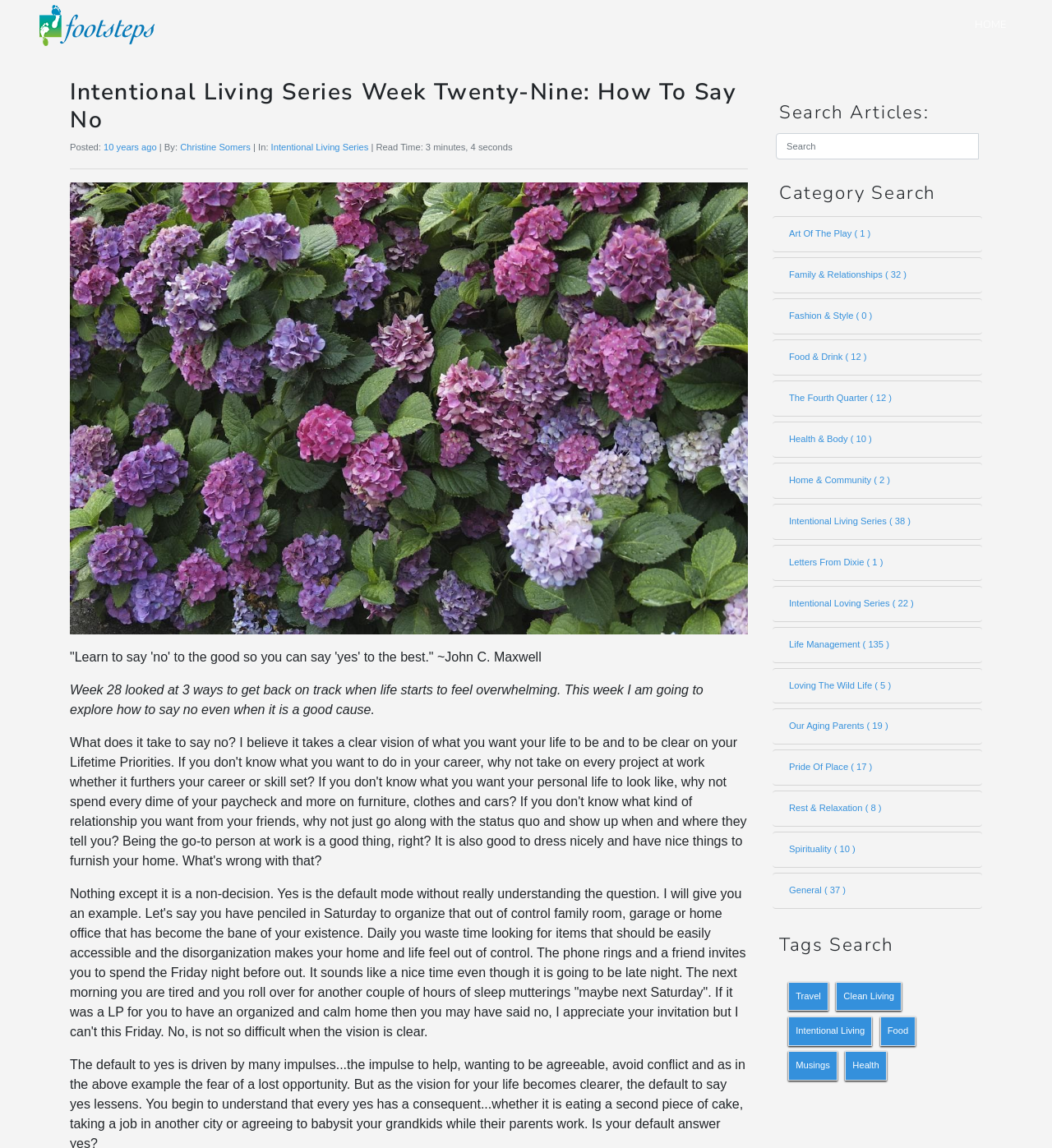Provide the bounding box coordinates of the area you need to click to execute the following instruction: "Search for articles".

[0.738, 0.116, 0.93, 0.139]